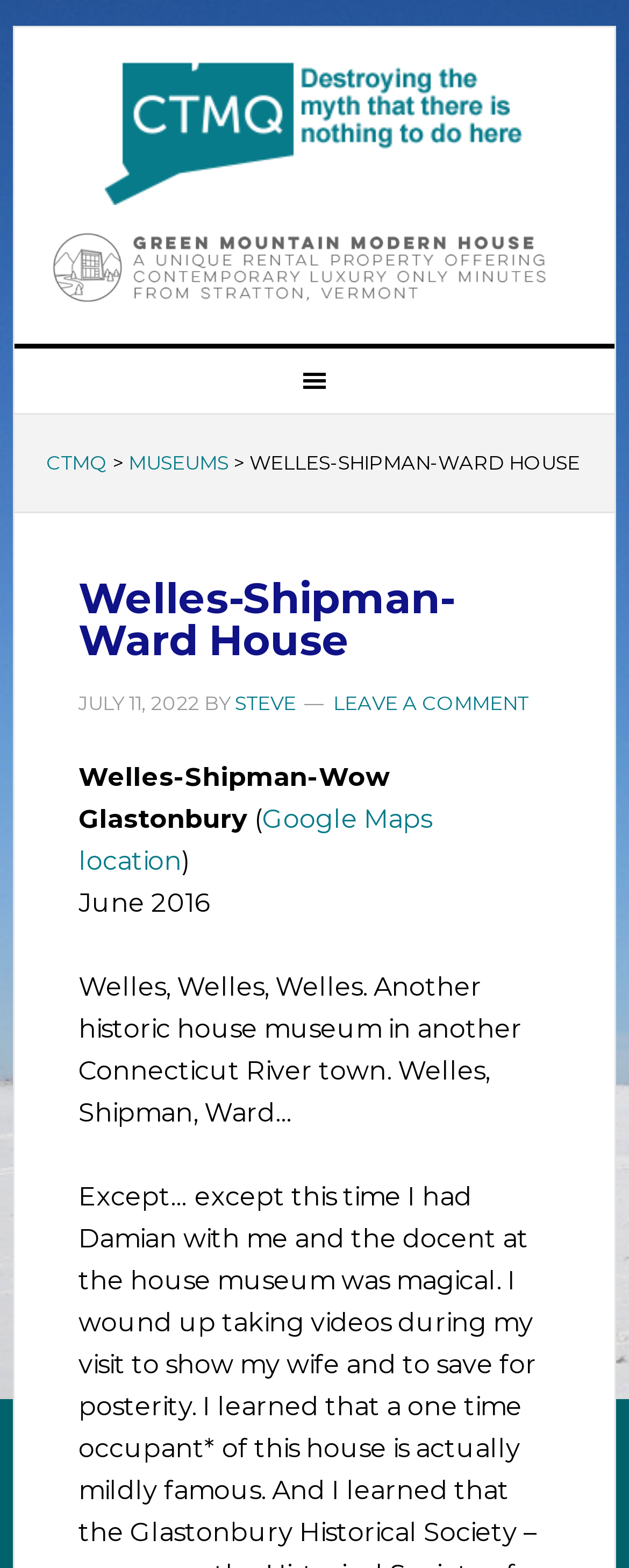Using the elements shown in the image, answer the question comprehensively: What is the name of the historic house museum?

The name of the historic house museum can be found in the header section of the webpage, which is 'Welles-Shipman-Ward House'.